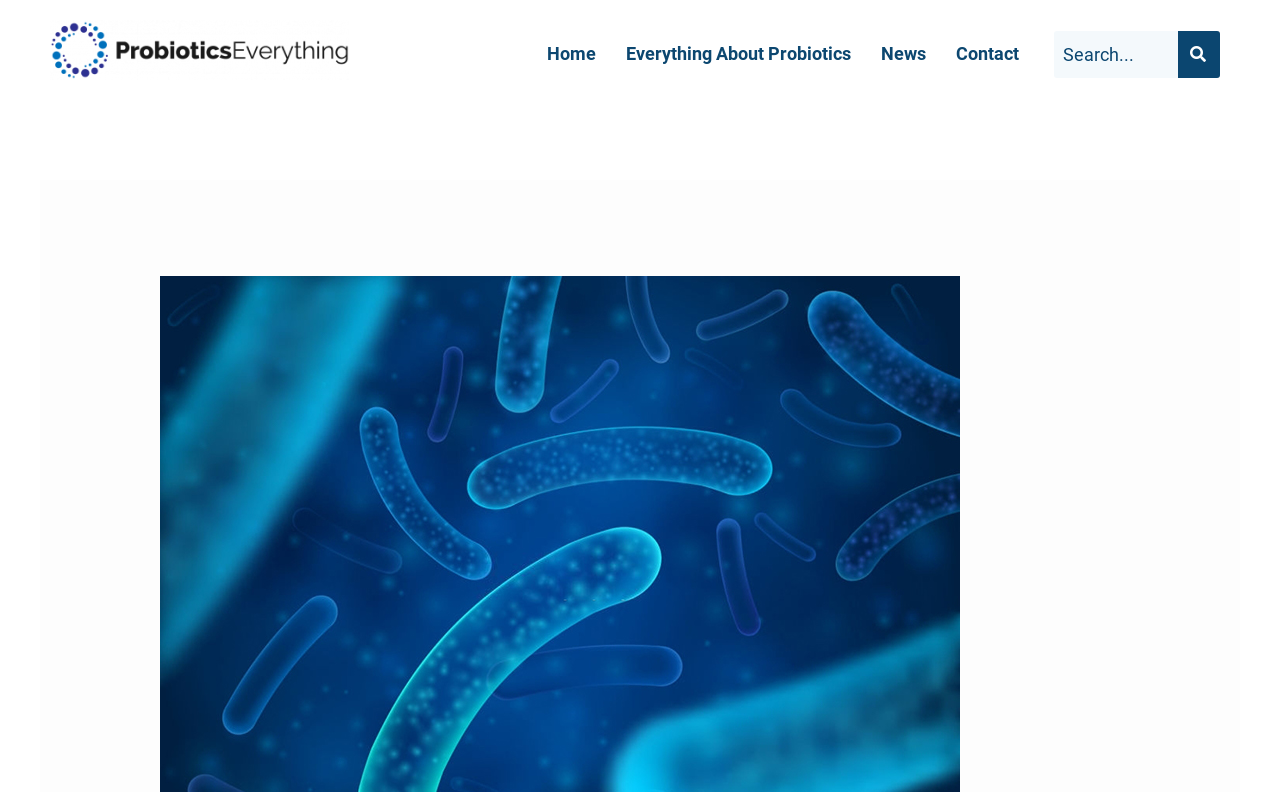Find and provide the bounding box coordinates for the UI element described with: "Home".

[0.416, 0.038, 0.478, 0.098]